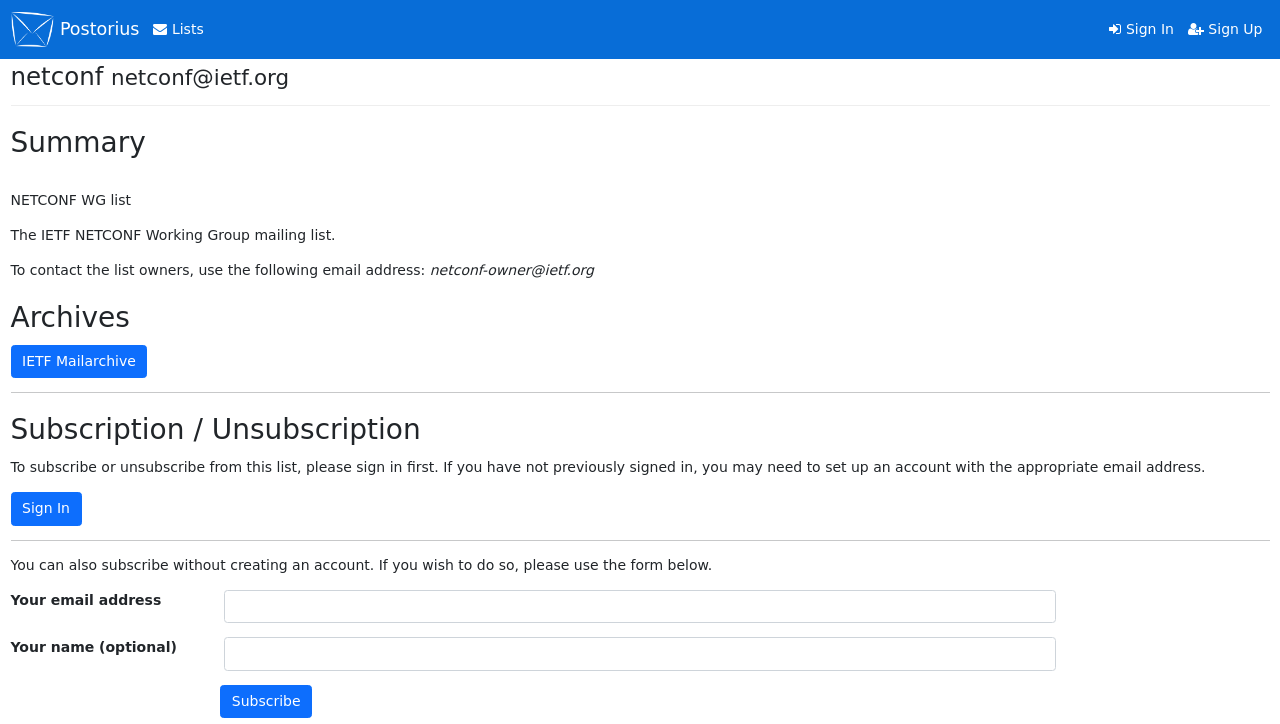Provide an in-depth caption for the webpage.

The webpage is about the IETF Mailman 3 Lists, specifically the netconf@ietf.org mailing list. At the top left, there is a Mailman logo, accompanied by a link to Postorius. On the top right, there are three links: Lists, Sign In, and Sign Up.

Below the top section, there is a main content area that occupies the entire width of the page. The first element in this area is a header section that contains the text "netconf" and "netconf@ietf.org".

Following the header section, there is a heading that reads "Summary". Below this heading, there are three paragraphs of text that describe the NETCONF WG list, including its purpose and how to contact the list owners.

Next, there is a heading that reads "Archives", followed by a link to the IETF Mailarchive. A horizontal separator line separates this section from the next one.

The next section is headed "Subscription / Unsubscription", which contains a paragraph of text explaining how to subscribe or unsubscribe from the list. There is also a link to Sign In and a horizontal separator line.

The final section of the page contains a form to subscribe to the list without creating an account. The form includes two text boxes, one for the email address and one for the name (optional), and a Subscribe button.